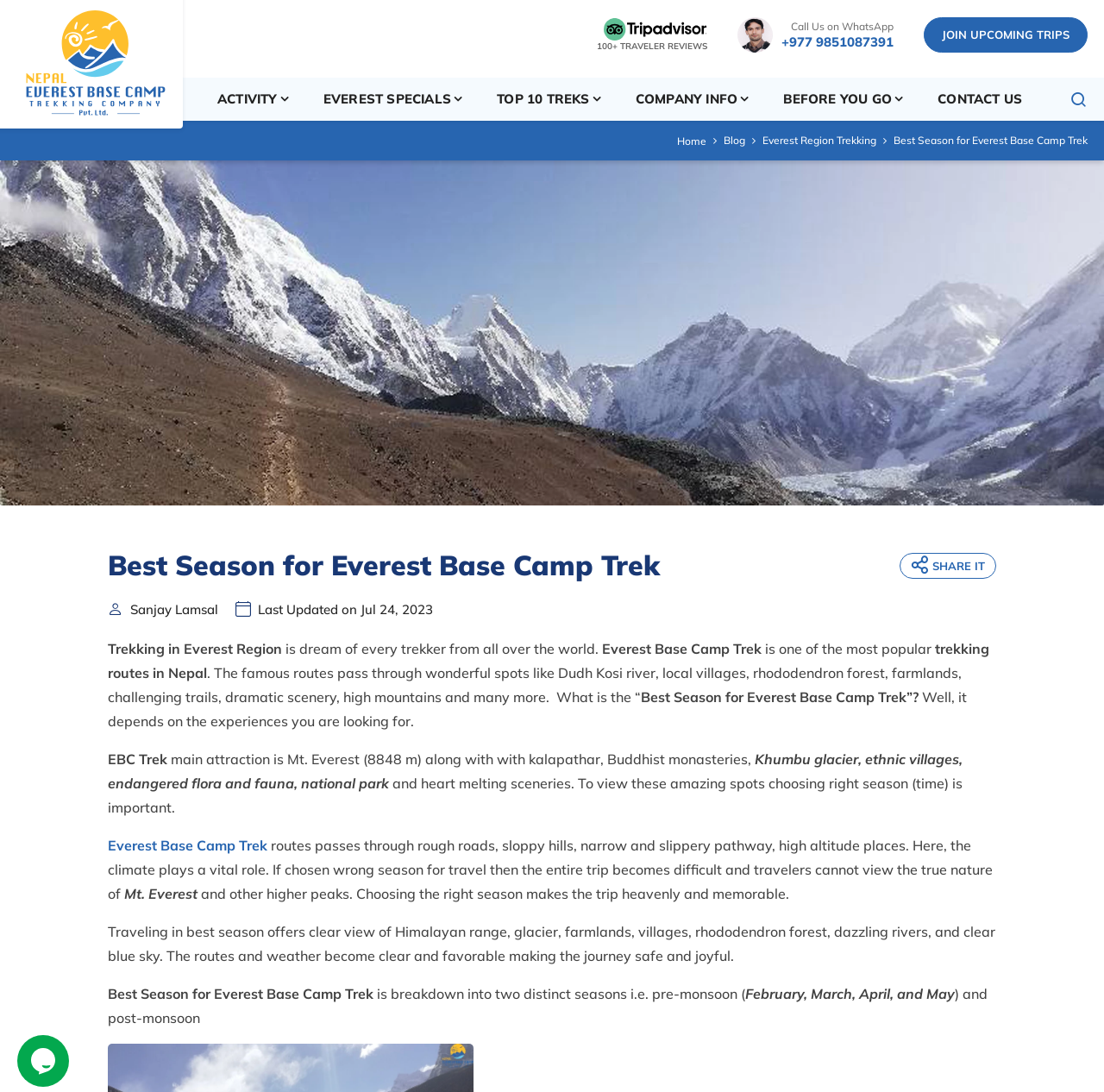What is the main attraction of EBC Trek? Analyze the screenshot and reply with just one word or a short phrase.

Mt. Everest